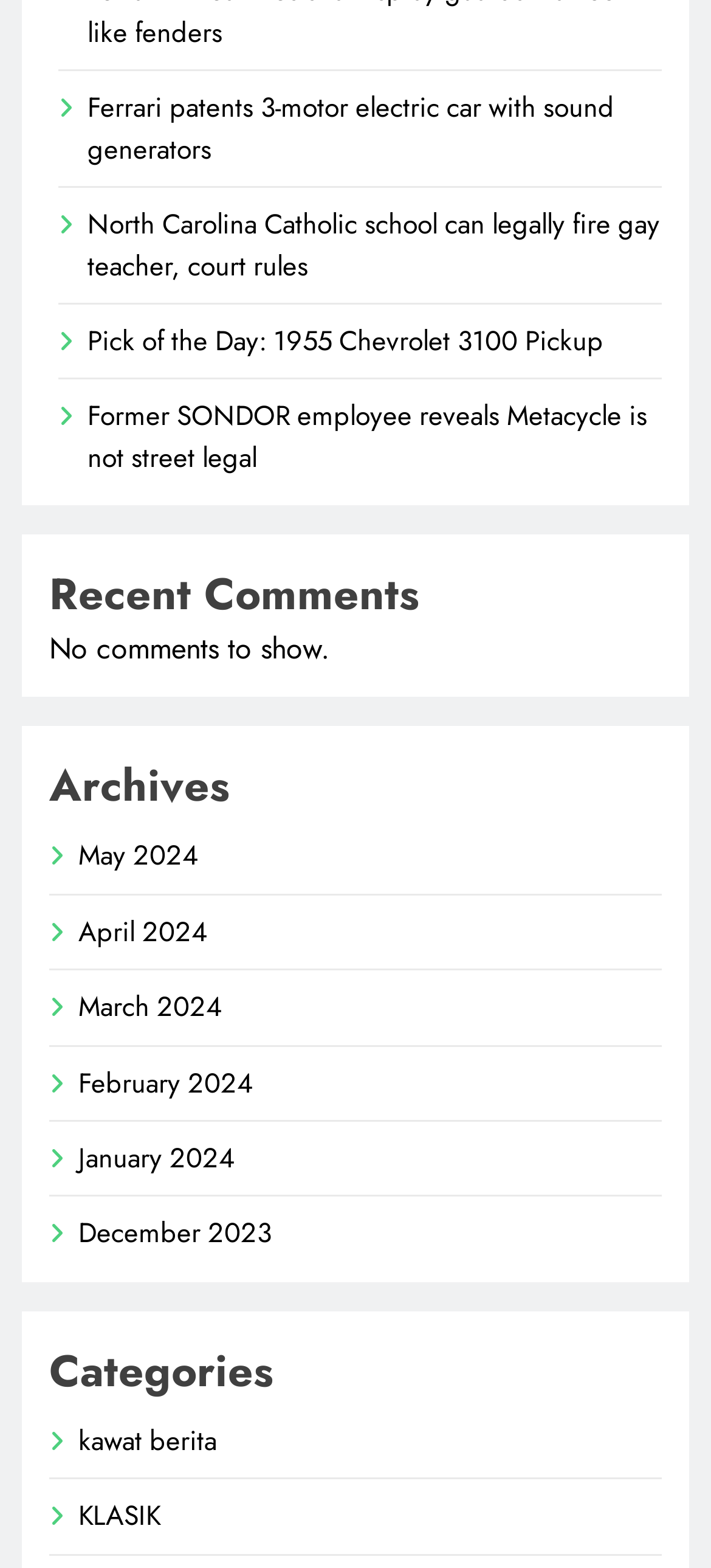Extract the bounding box coordinates of the UI element described by: "May 2024". The coordinates should include four float numbers ranging from 0 to 1, e.g., [left, top, right, bottom].

[0.11, 0.533, 0.279, 0.559]